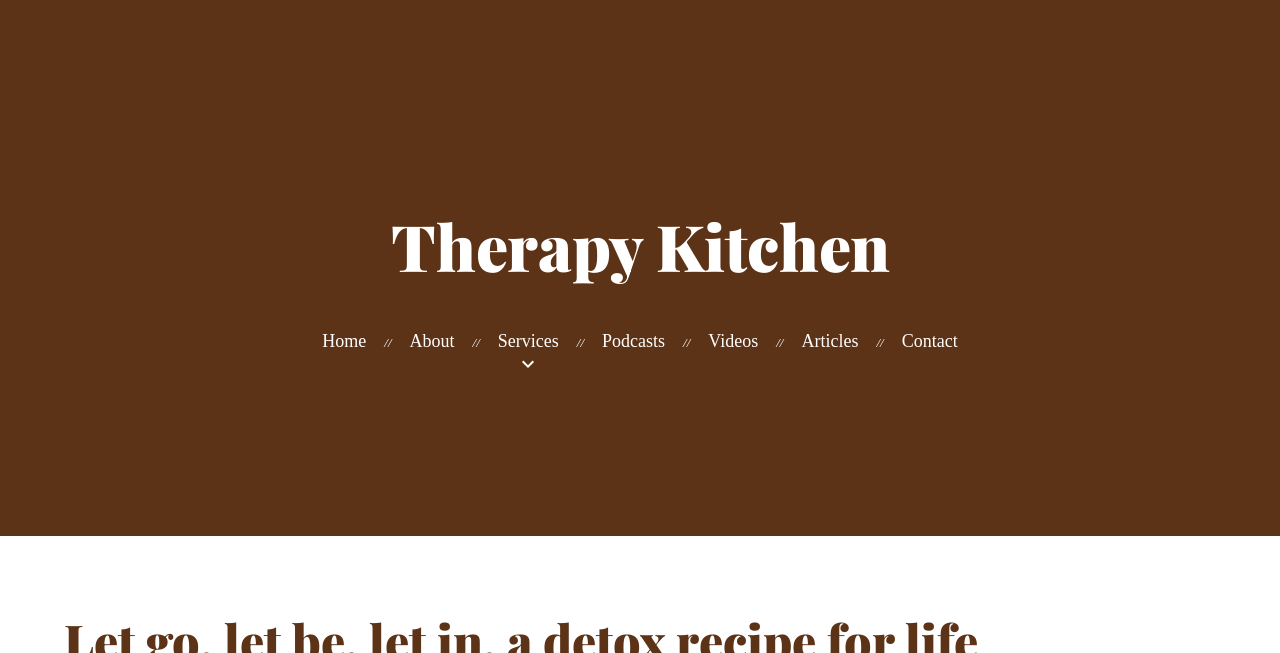Specify the bounding box coordinates for the region that must be clicked to perform the given instruction: "view services".

[0.389, 0.507, 0.437, 0.539]